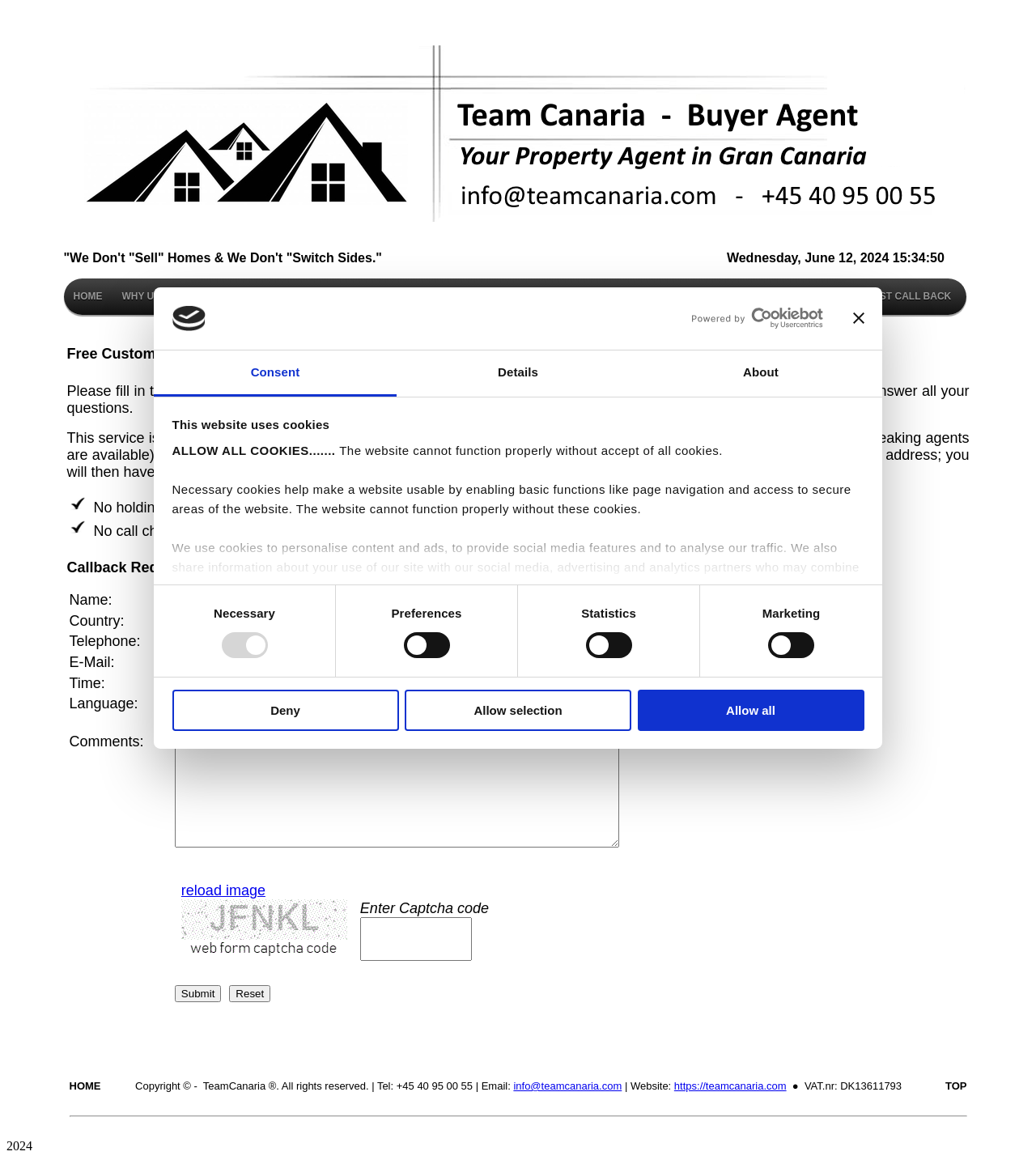Use a single word or phrase to answer this question: 
What type of agent will call the user back?

A buyers agent